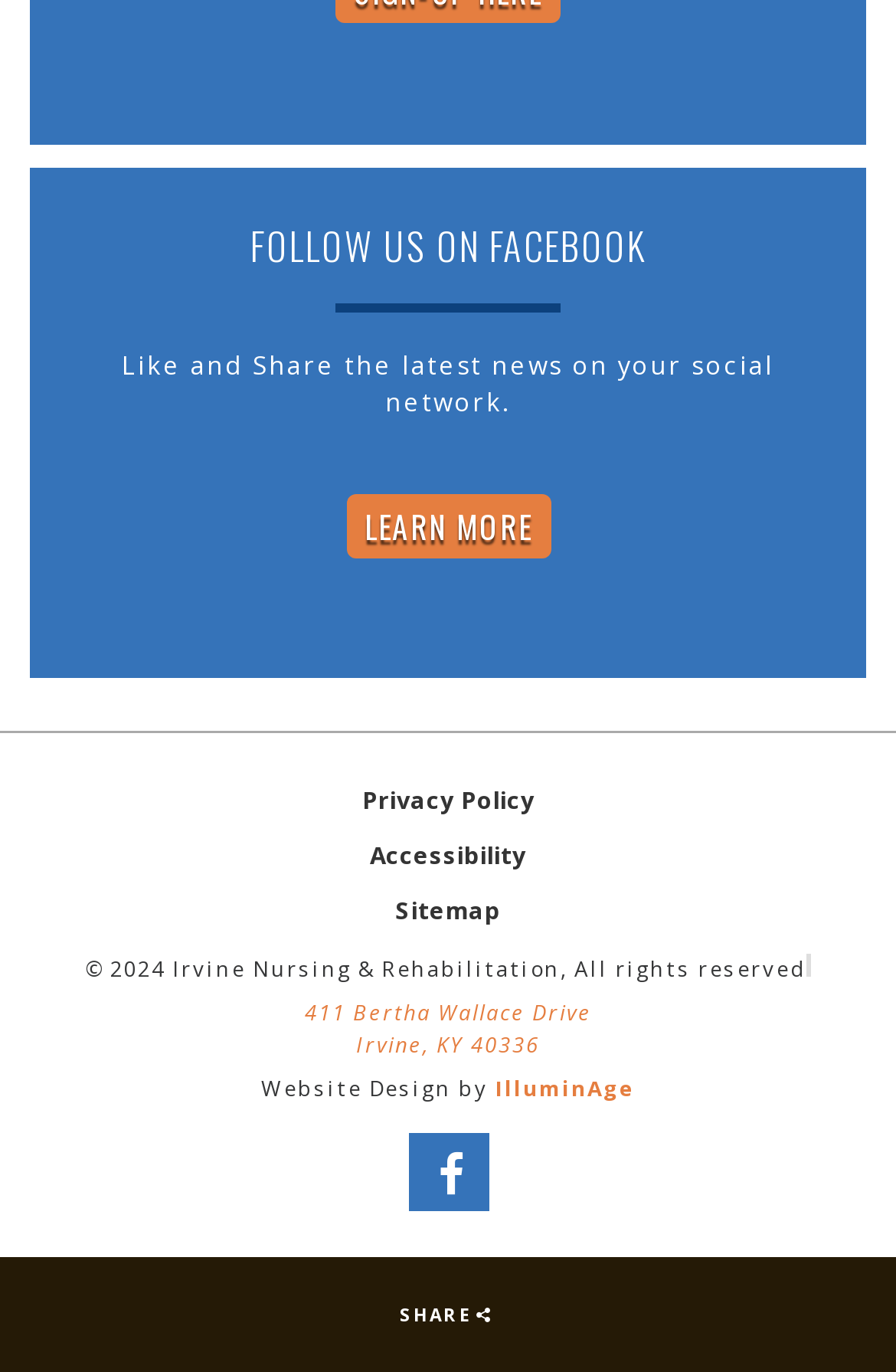Using the element description: "411 Bertha Wallace Drive", determine the bounding box coordinates. The coordinates should be in the format [left, top, right, bottom], with values between 0 and 1.

[0.34, 0.727, 0.66, 0.748]